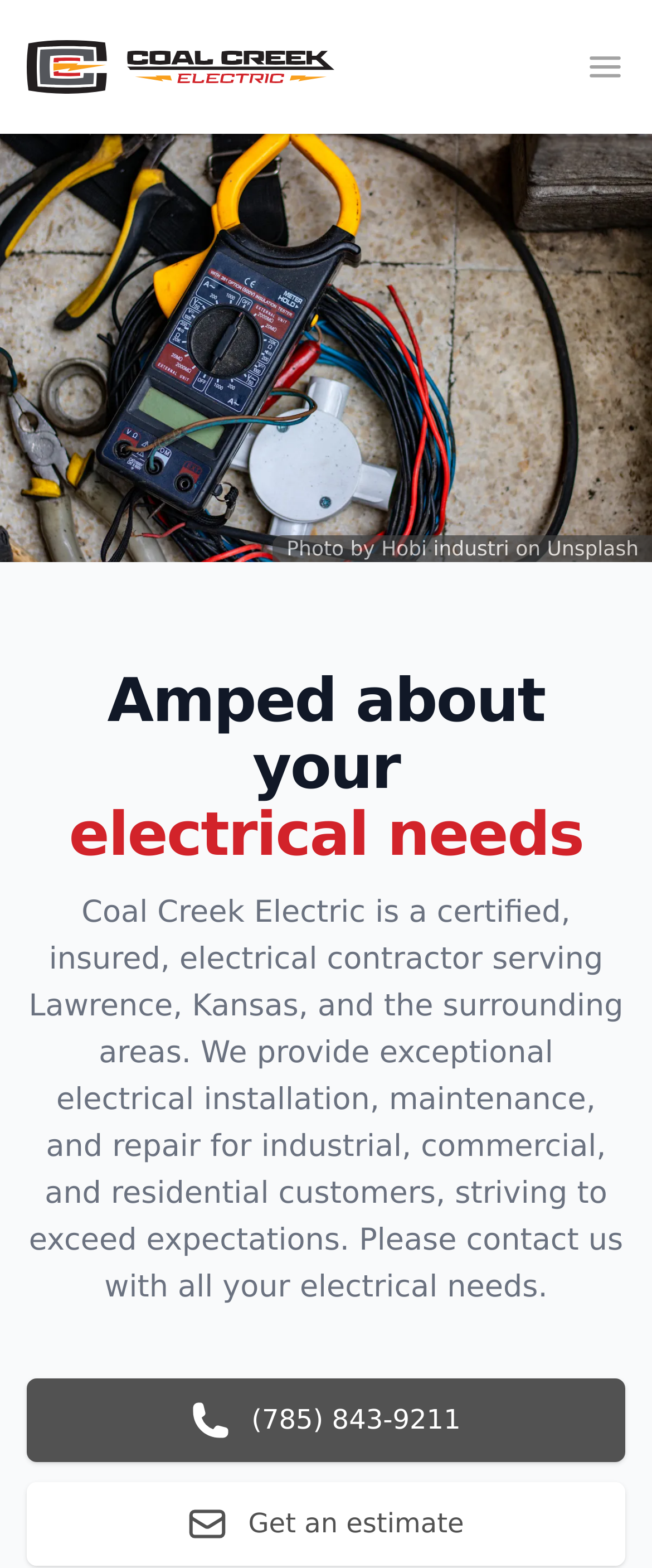Answer the following inquiry with a single word or phrase:
What can I do on this webpage?

Get an estimate